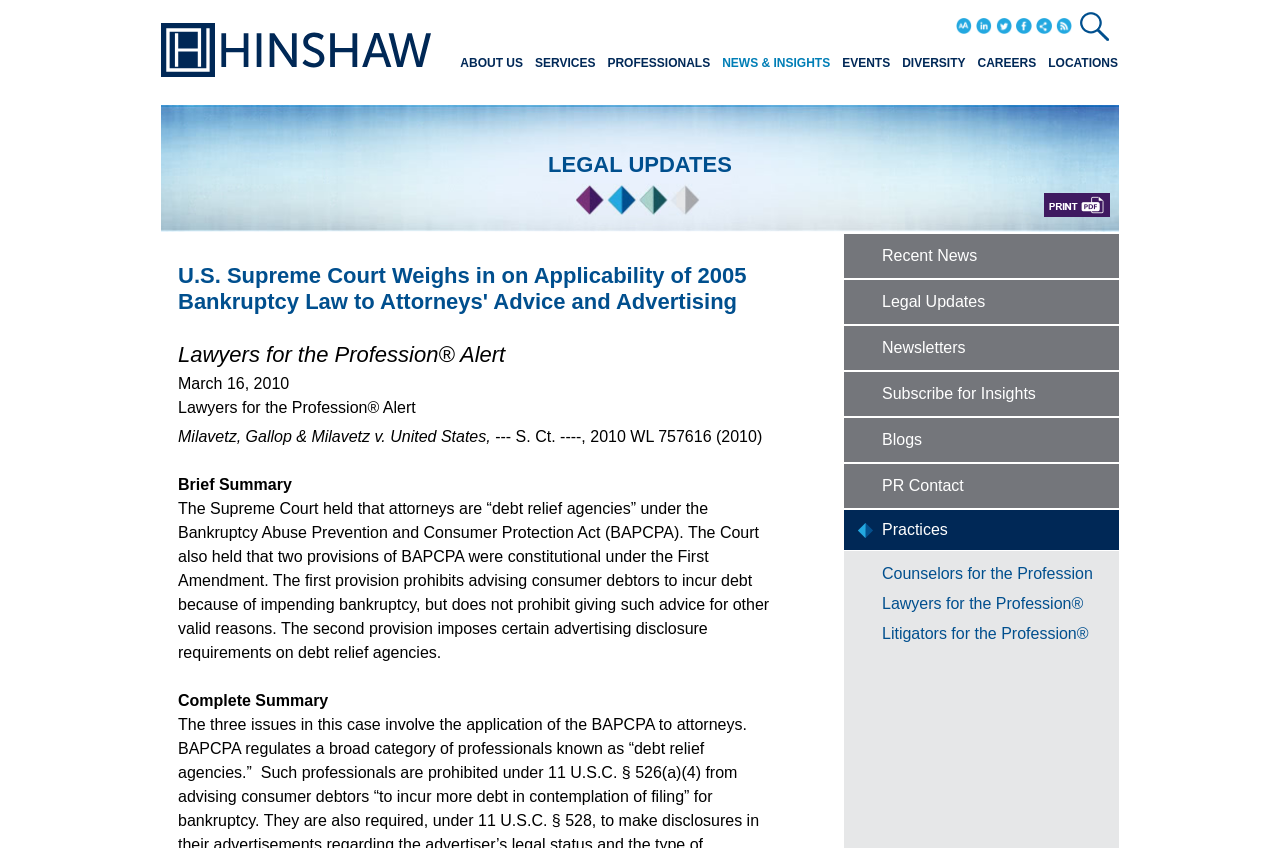Find the bounding box coordinates of the element I should click to carry out the following instruction: "Read the 'LEGAL UPDATES'".

[0.126, 0.179, 0.874, 0.329]